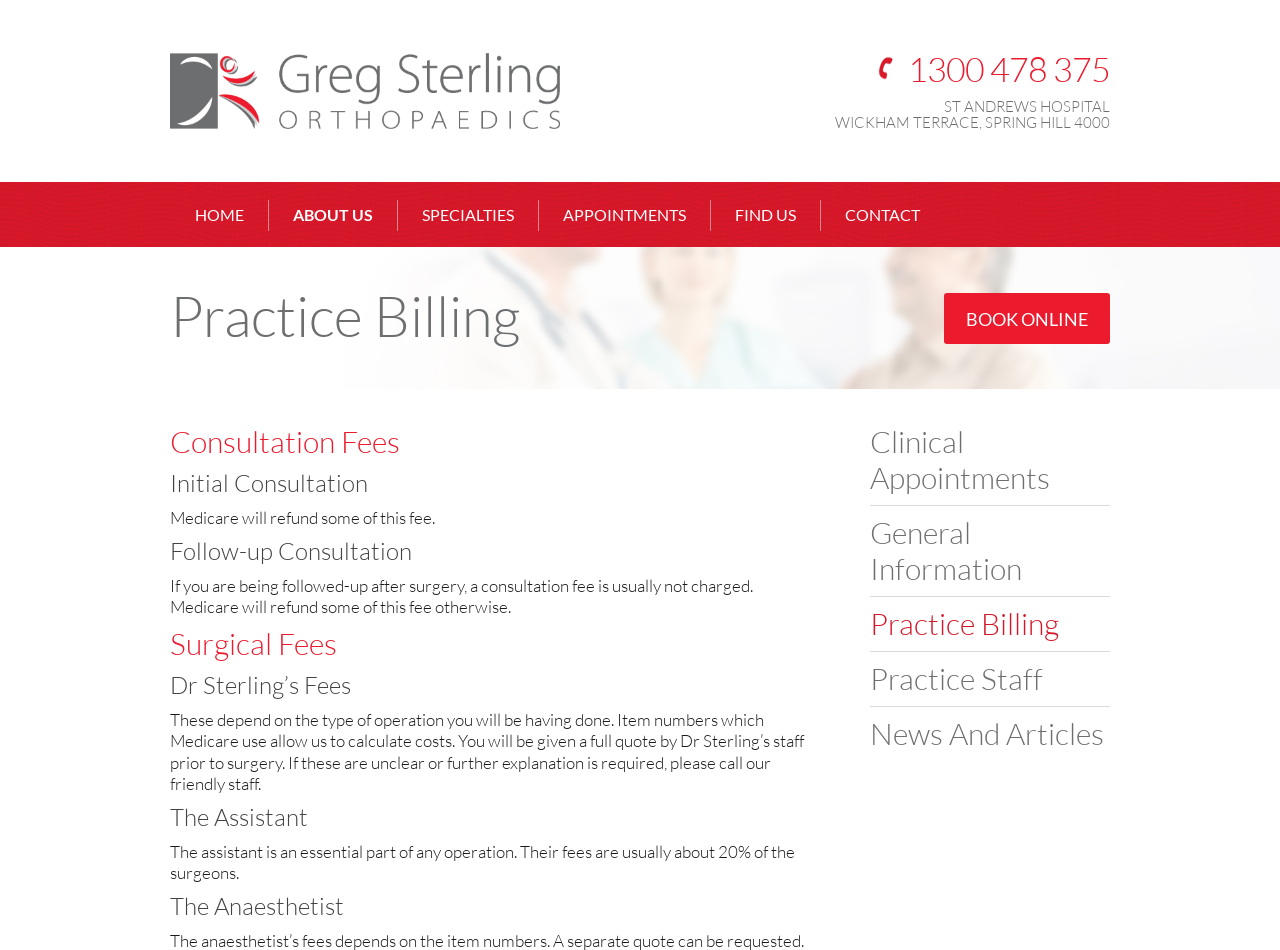What is the cost of an initial consultation with Dr Greg?
Ensure your answer is thorough and detailed.

The webpage mentions that Medicare will refund some of the fee, but the exact cost is not specified. It only mentions that the fee will be given by Dr Greg's staff prior to the consultation.